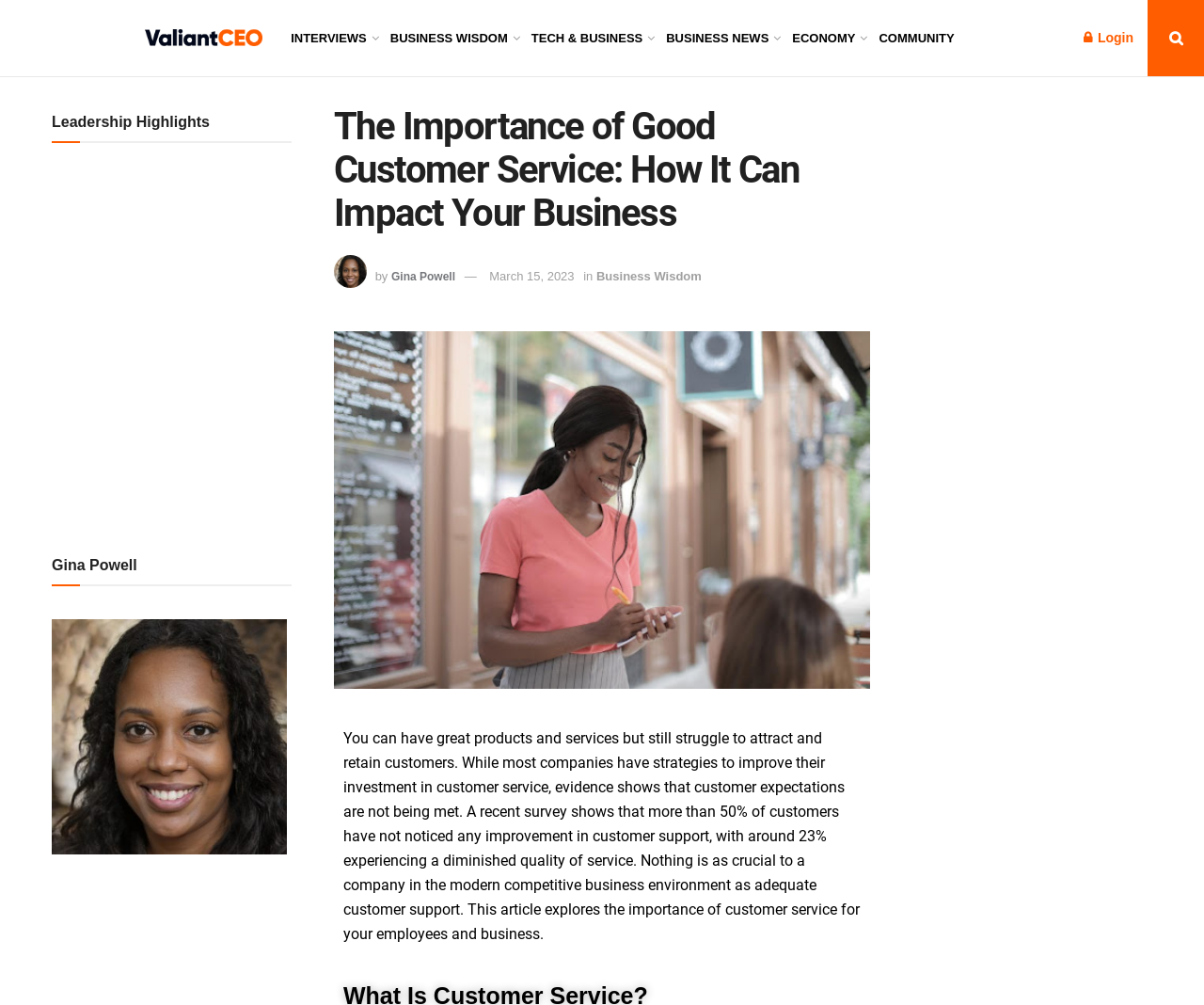Determine the bounding box coordinates for the area that should be clicked to carry out the following instruction: "View the Leadership Highlights section".

[0.043, 0.105, 0.174, 0.139]